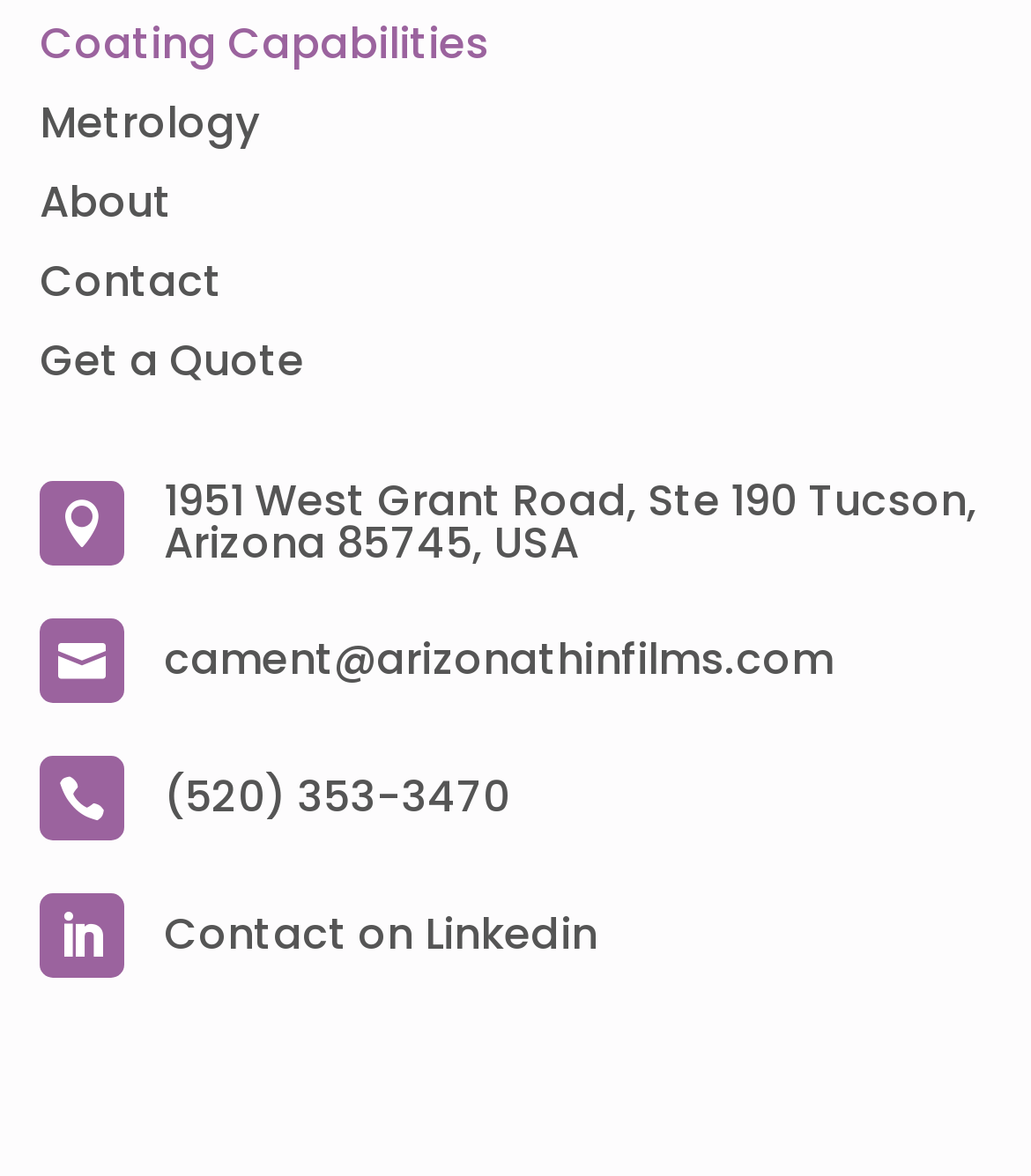Please identify the bounding box coordinates of the region to click in order to complete the task: "Visit the Catholic Diocese of Peoria website". The coordinates must be four float numbers between 0 and 1, specified as [left, top, right, bottom].

None